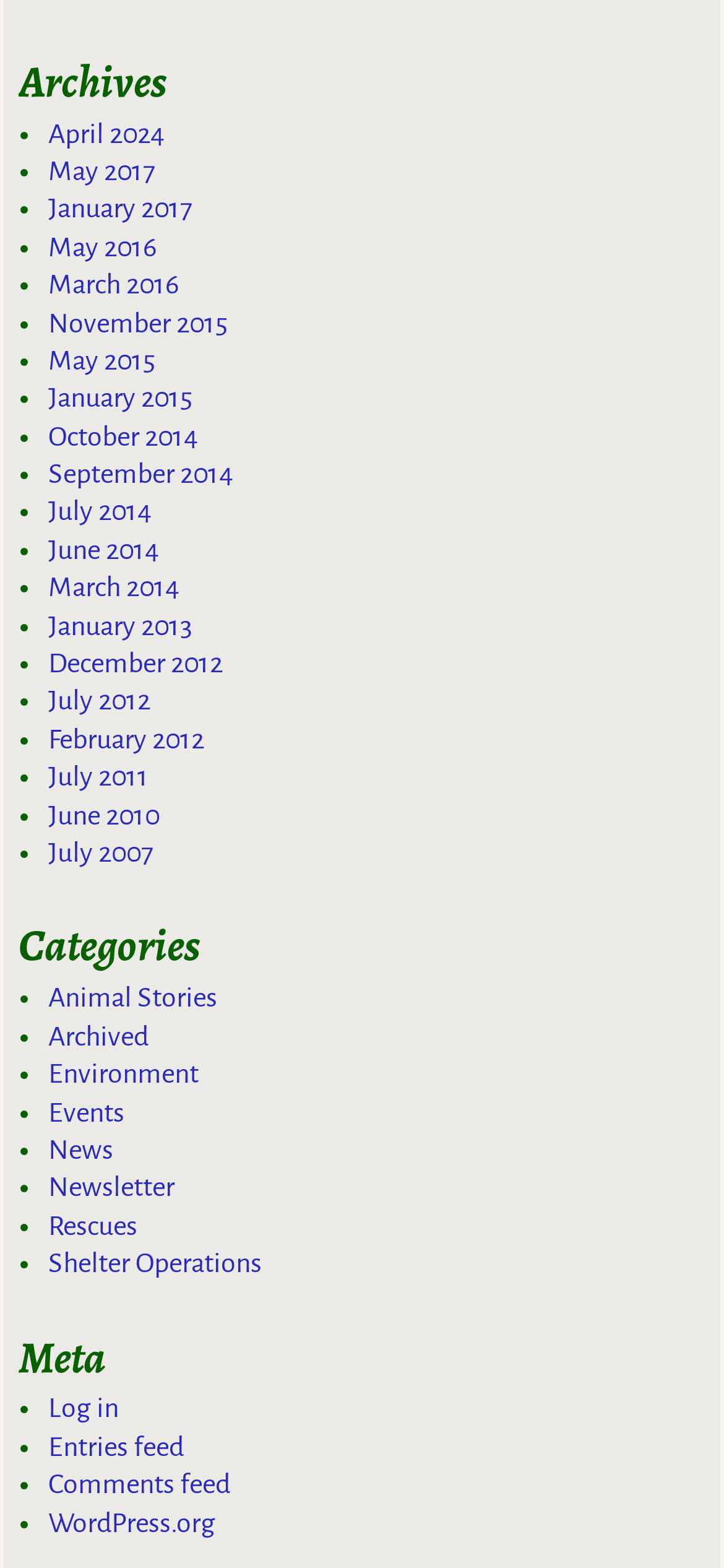What is the earliest month listed in the archives?
Please answer the question with as much detail as possible using the screenshot.

I looked at the list of links under the 'Archives' heading and found the earliest month listed, which is January 2013.